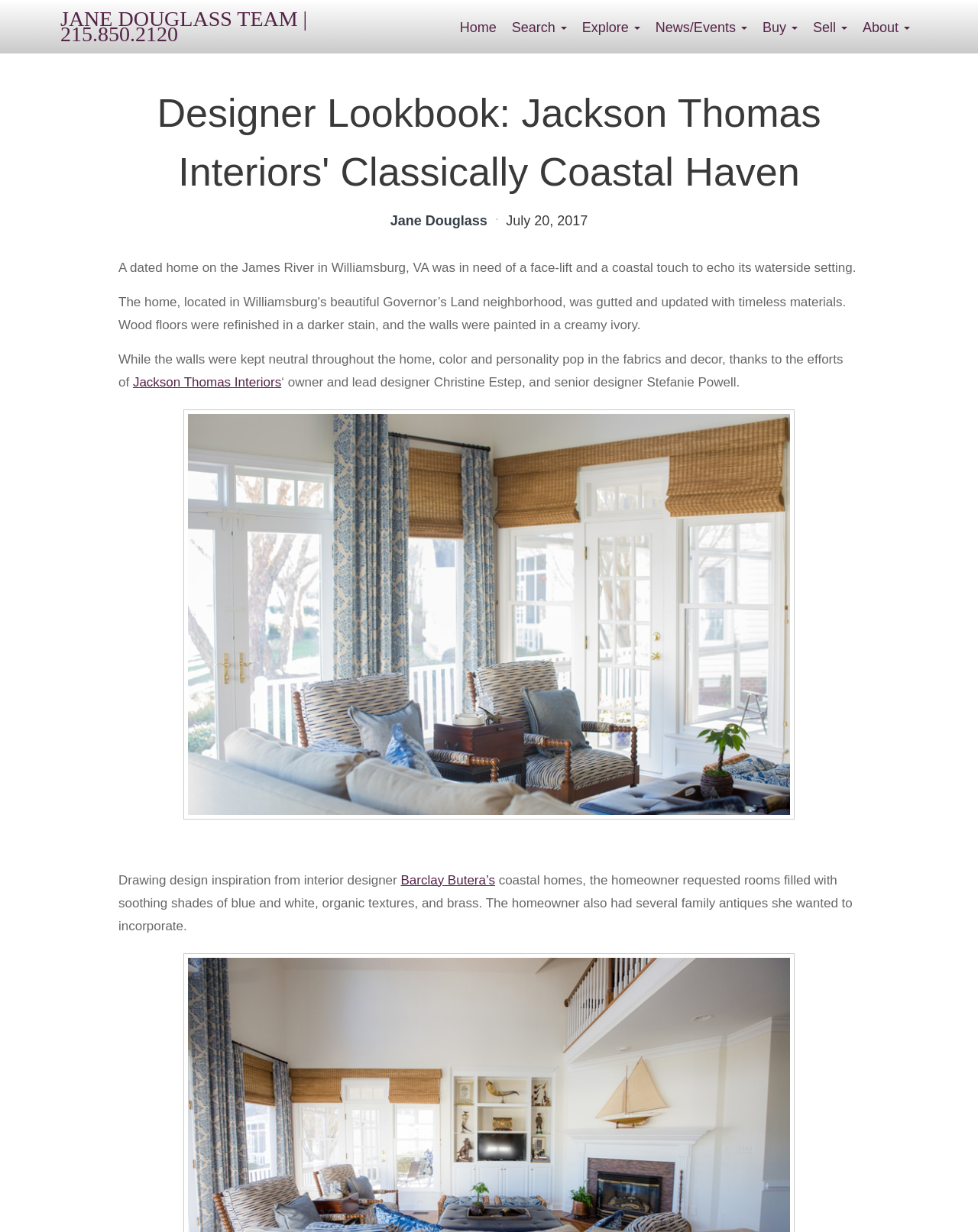What is the name of the design inspiration mentioned?
Give a one-word or short phrase answer based on the image.

Barclay Butera